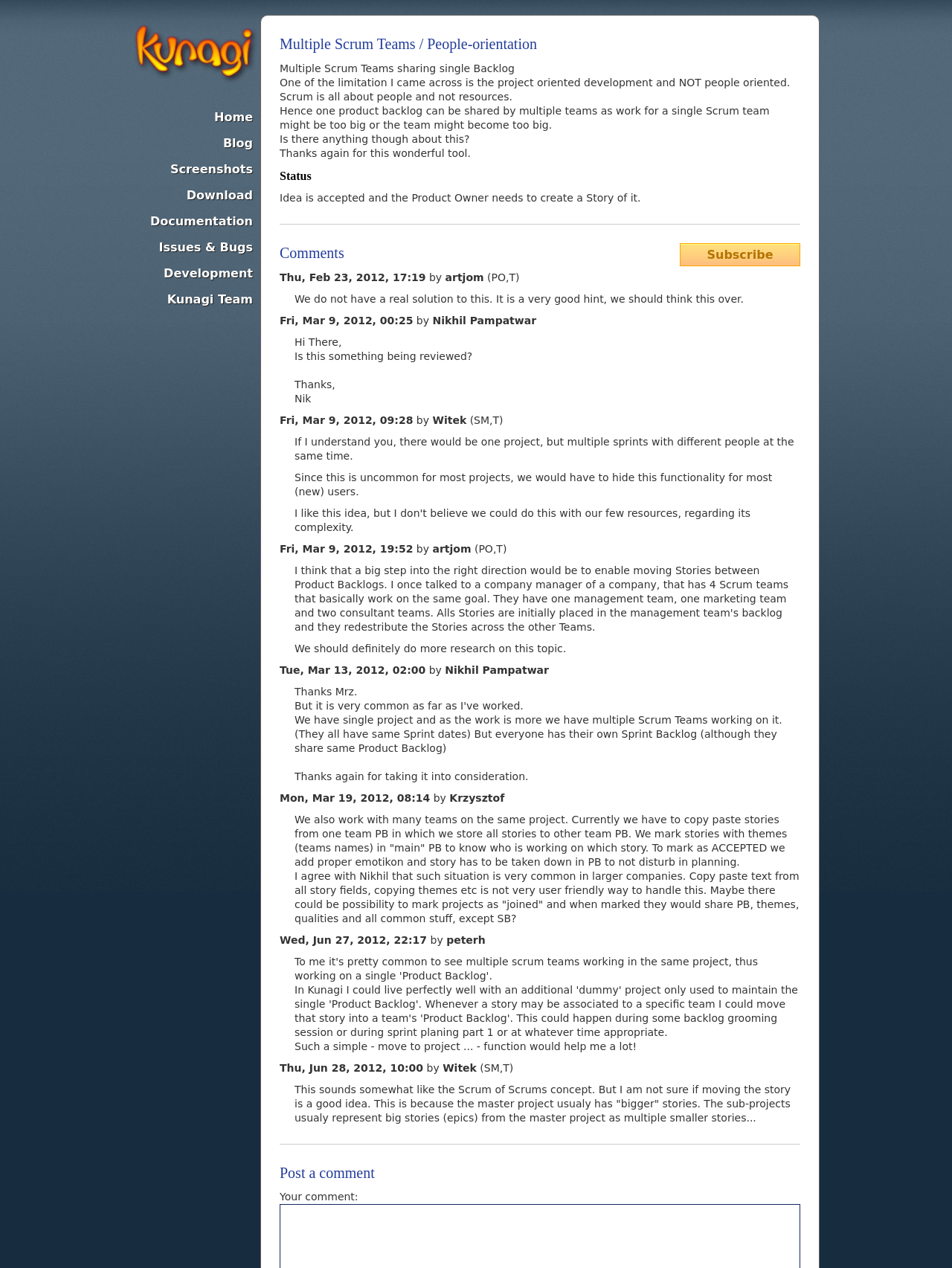Respond to the question below with a single word or phrase: How many comments are there on this webpage?

More than 10